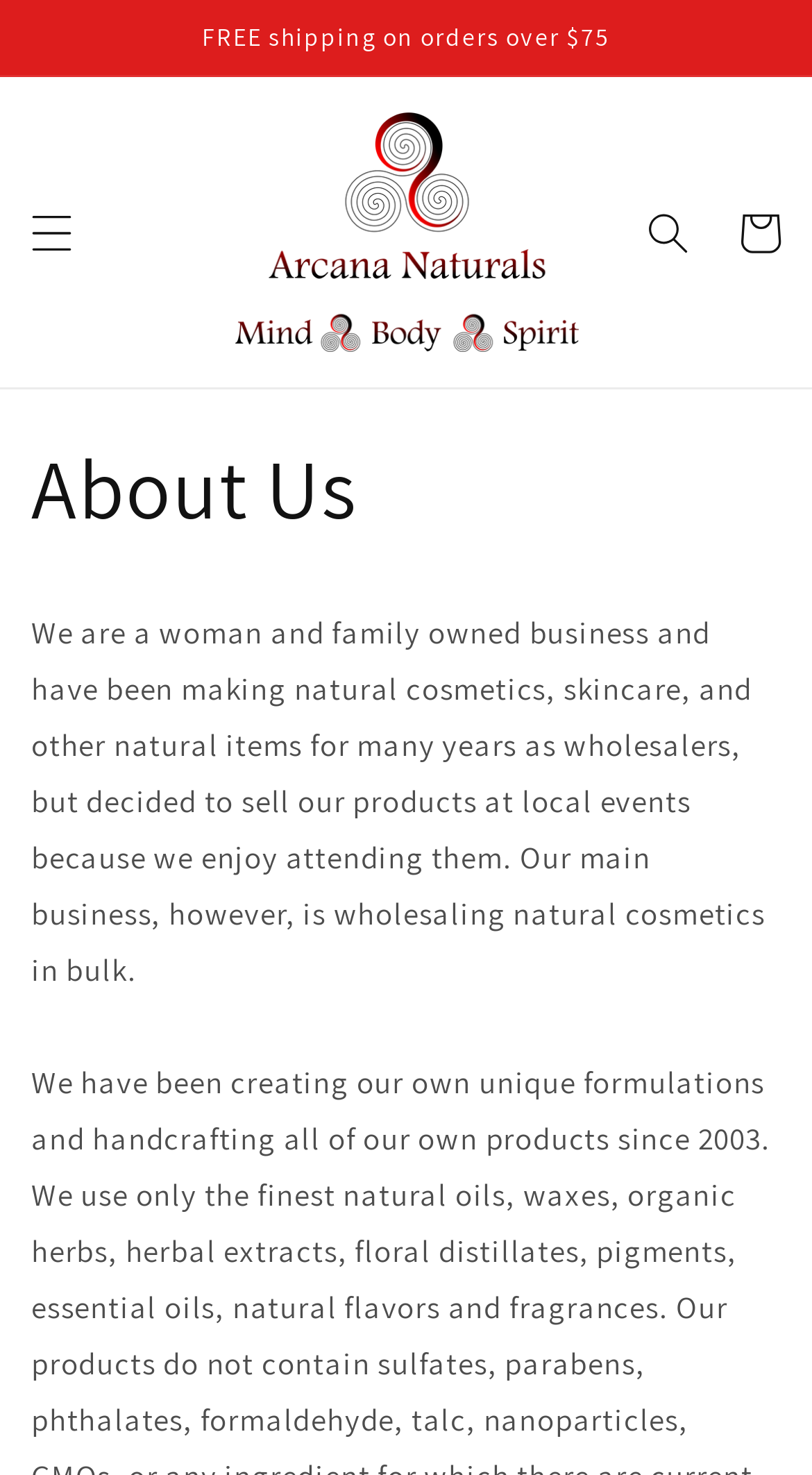Create a detailed summary of the webpage's content and design.

The webpage is about Arcana Naturals, a woman and family-owned business that specializes in natural cosmetics, skincare, and other natural items. At the top of the page, there is an announcement section that spans the entire width, taking up about 5% of the page's height. Within this section, there is a static text element that reads "FREE shipping on orders over $75", positioned roughly in the middle of the section.

Below the announcement section, there are several elements aligned horizontally. On the left, there is a menu button labeled "Menu" that, when expanded, controls a menu drawer. Next to it is a link to "Arcana Naturals" accompanied by an image with the same name. On the right side, there is a search button and a link to "Cart".

Below these elements, there is a heading that reads "About Us", taking up about 7% of the page's height. Underneath the heading, there is a block of text that summarizes the business's background and purpose. The text explains that the business has been making natural cosmetics and skincare products for many years as wholesalers but decided to sell their products at local events. The main business, however, is wholesaling natural cosmetics in bulk. This text block takes up about 27% of the page's height.